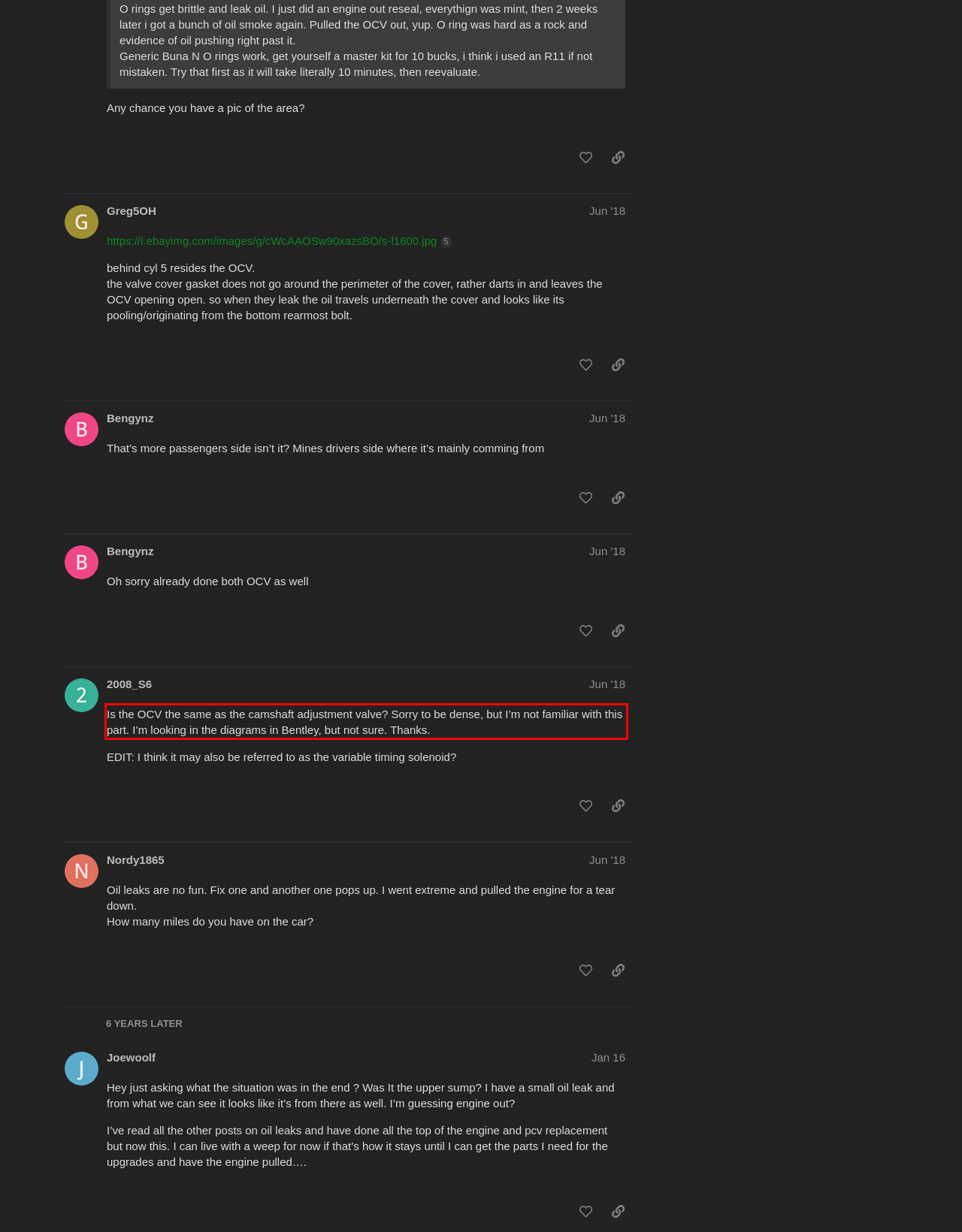You are provided with a screenshot of a webpage containing a red bounding box. Please extract the text enclosed by this red bounding box.

Is the OCV the same as the camshaft adjustment valve? Sorry to be dense, but I’m not familiar with this part. I’m looking in the diagrams in Bentley, but not sure. Thanks.